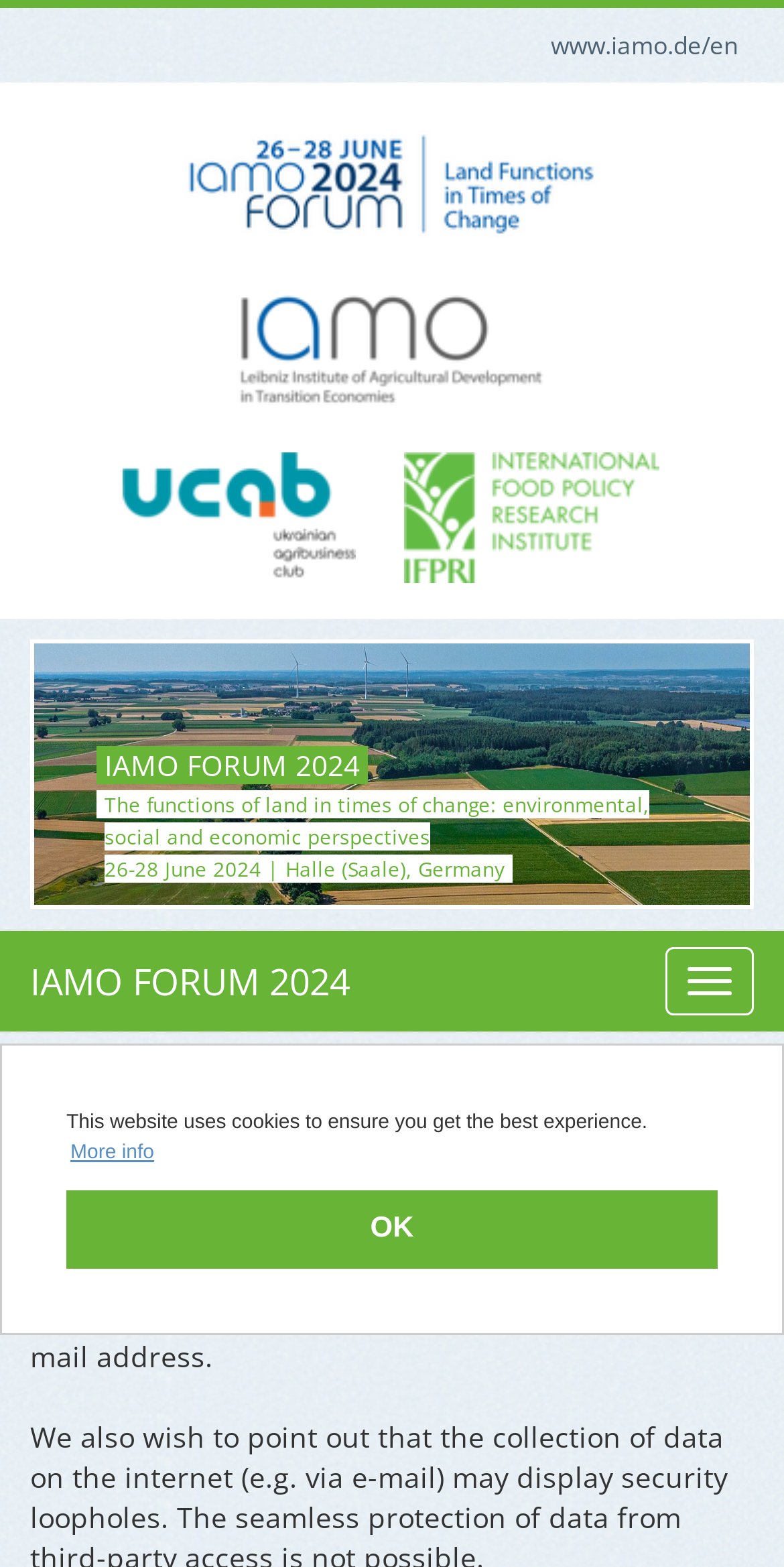Show the bounding box coordinates of the element that should be clicked to complete the task: "go to UCAB website".

[0.158, 0.316, 0.455, 0.341]